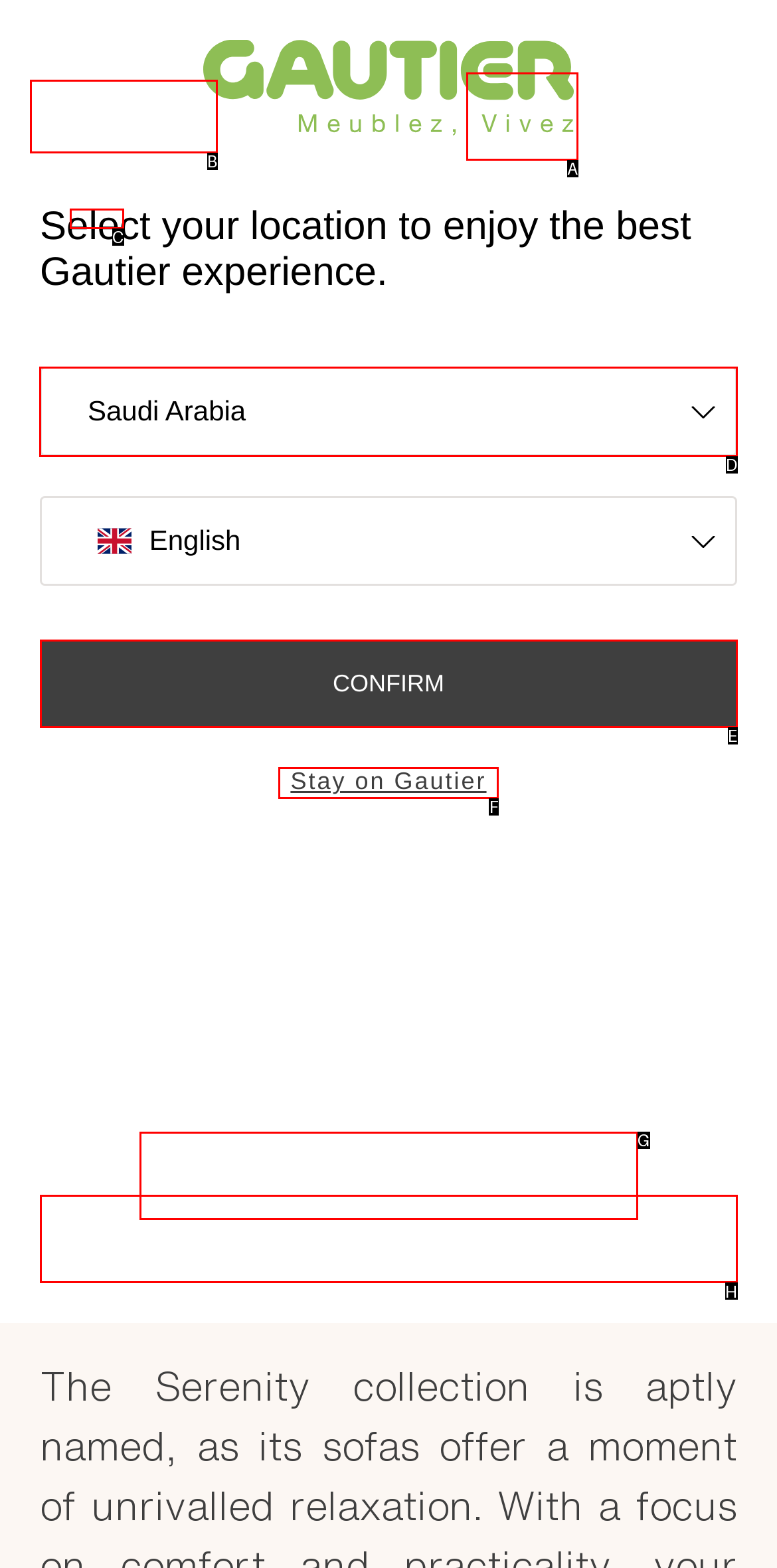From the given options, choose the one to complete the task: Select your location
Indicate the letter of the correct option.

D